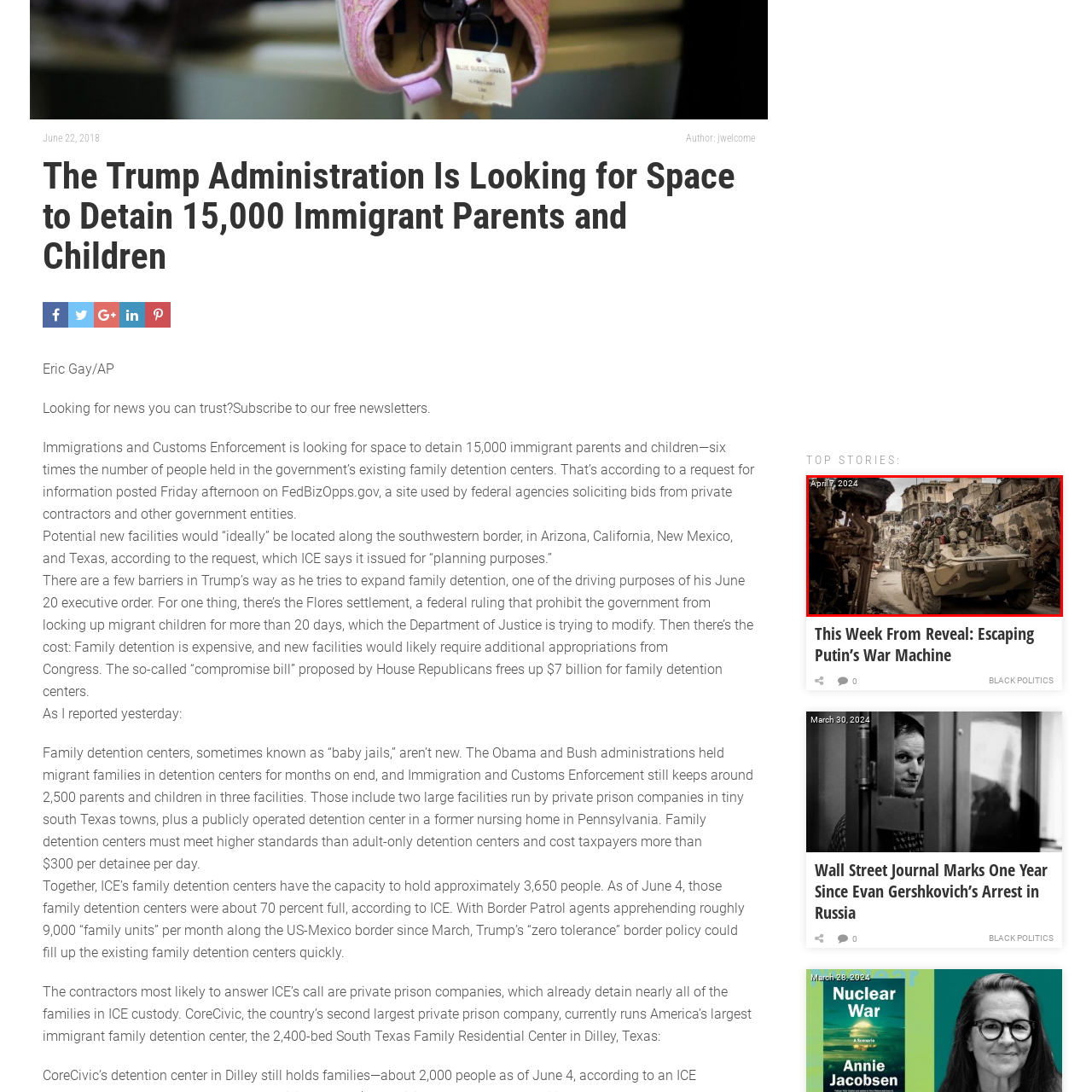Direct your attention to the section marked by the red bounding box and construct a detailed answer to the following question based on the image: What is the state of the buildings in the image?

The caption describes the environment as characterized by crumbling buildings and debris, suggesting that the buildings in the image are in a state of disrepair and destruction.